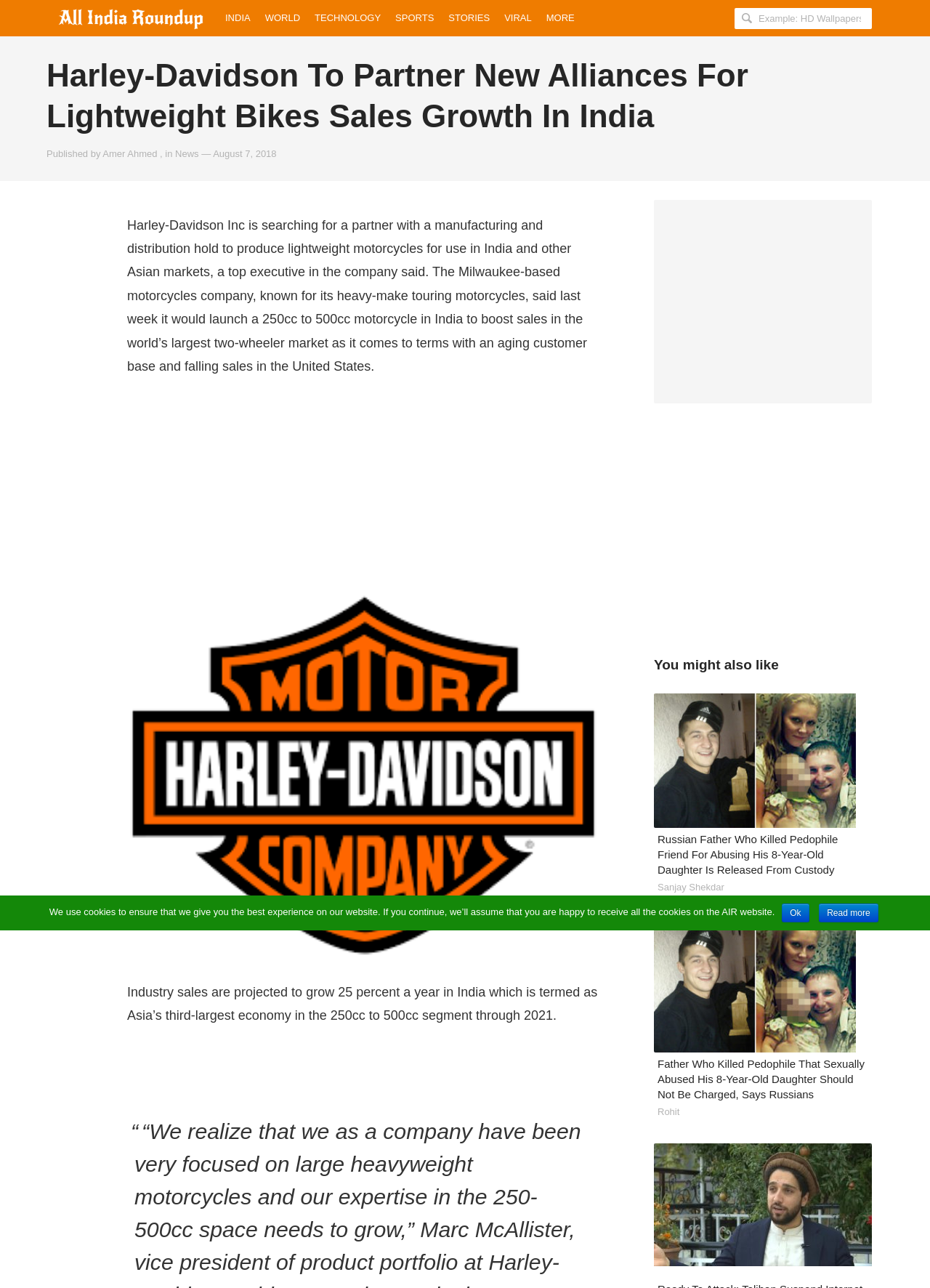Please find the bounding box coordinates for the clickable element needed to perform this instruction: "View news by Amer Ahmed".

[0.11, 0.115, 0.169, 0.123]